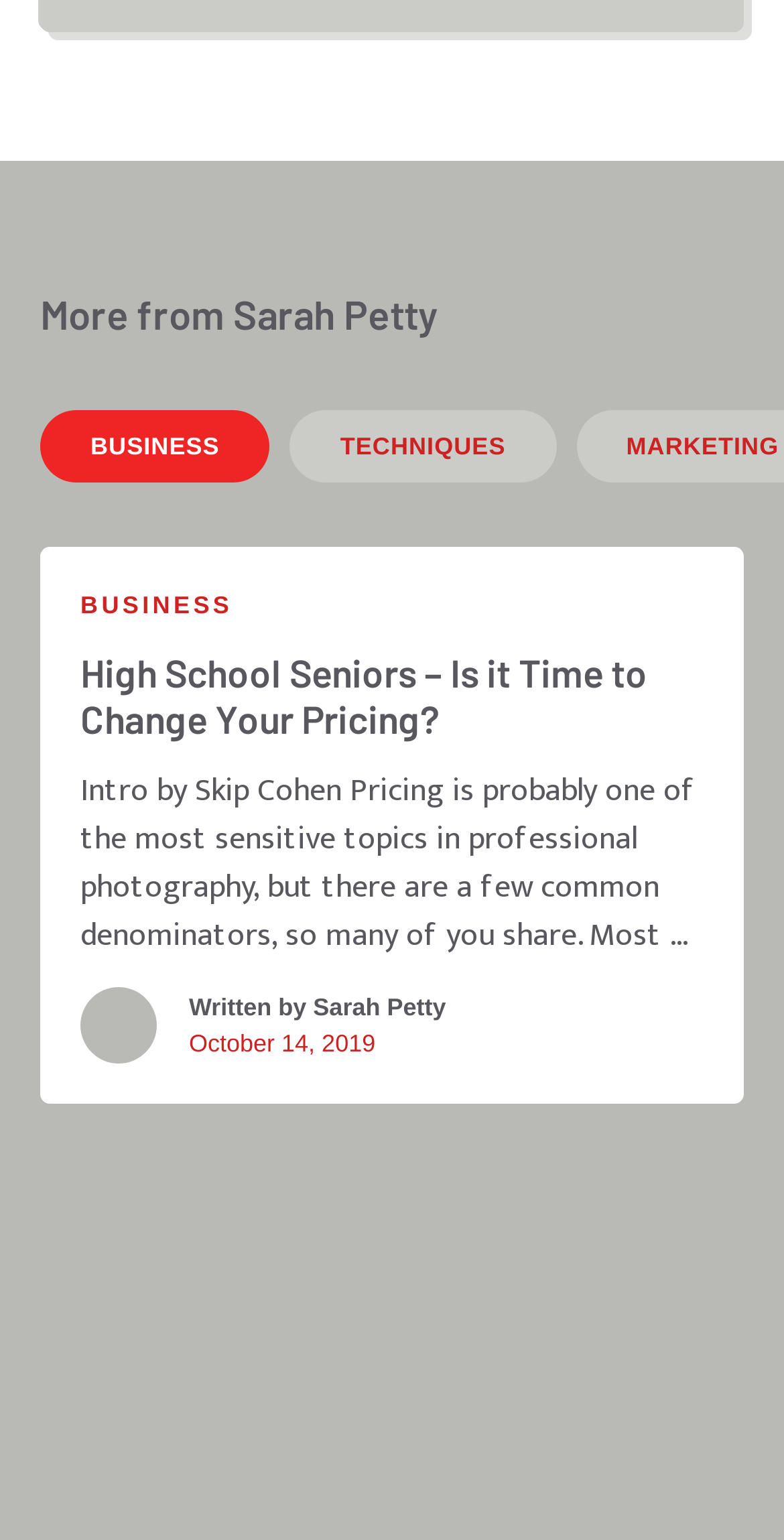Determine the bounding box coordinates of the section I need to click to execute the following instruction: "View Sarah Petty's profile". Provide the coordinates as four float numbers between 0 and 1, i.e., [left, top, right, bottom].

[0.399, 0.644, 0.569, 0.663]